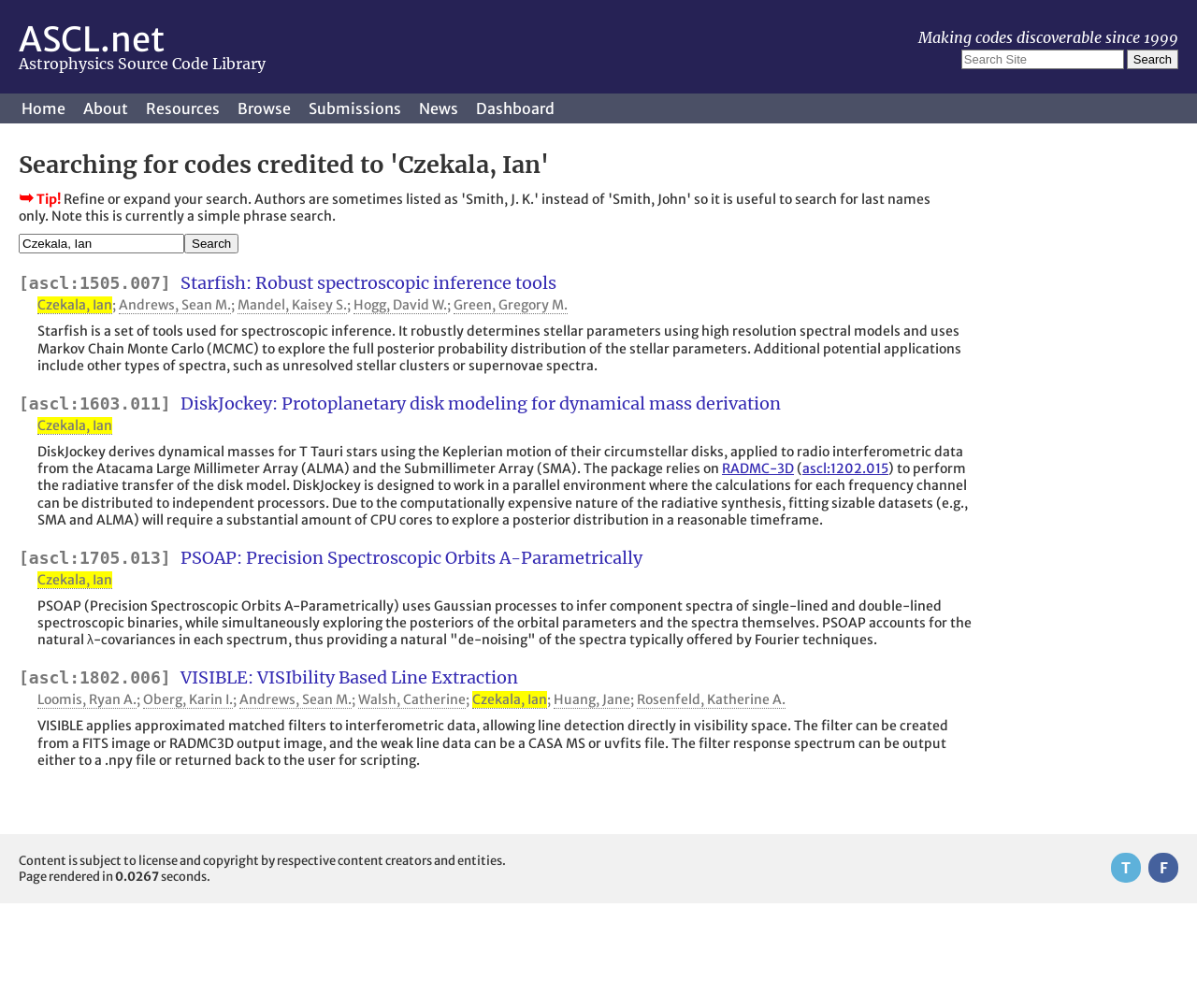What is the name of the website?
Using the image as a reference, answer the question in detail.

The name of the website is obtained from the heading element at the top of the webpage, which reads 'ASCL.net'.